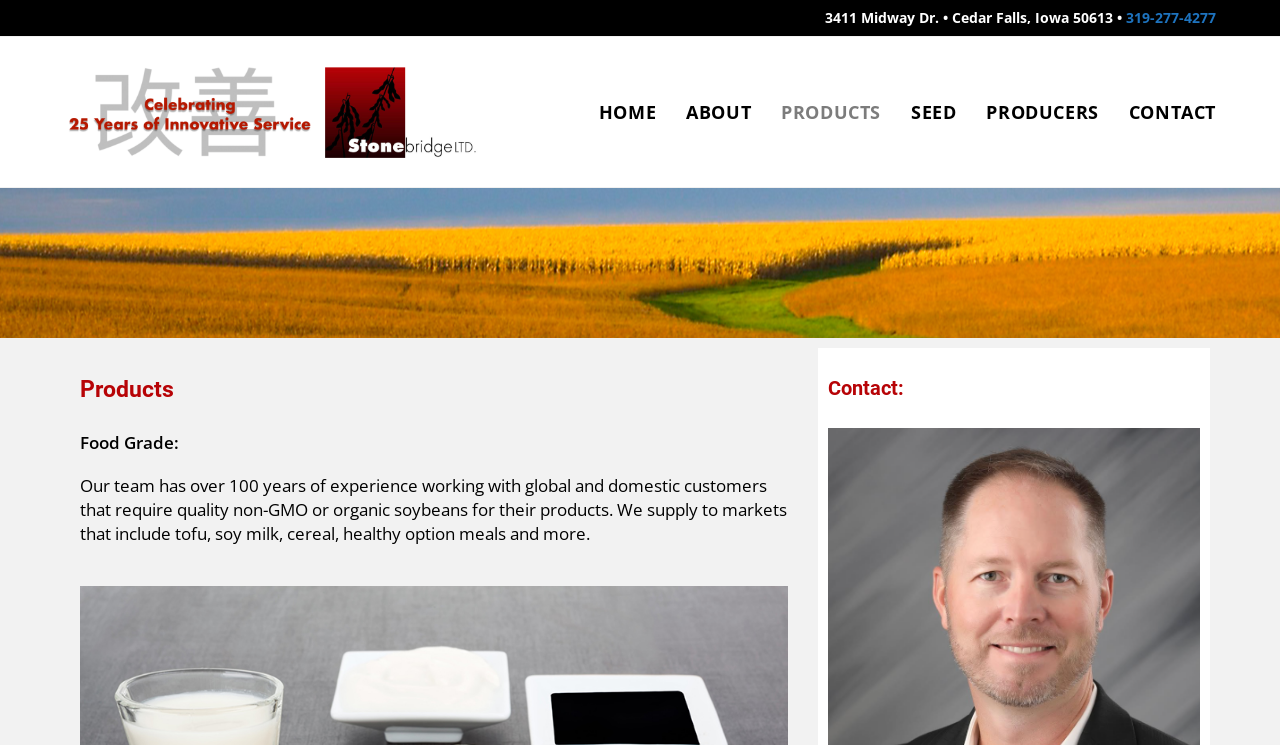Find the UI element described as: "Contact" and predict its bounding box coordinates. Ensure the coordinates are four float numbers between 0 and 1, [left, top, right, bottom].

[0.87, 0.059, 0.962, 0.241]